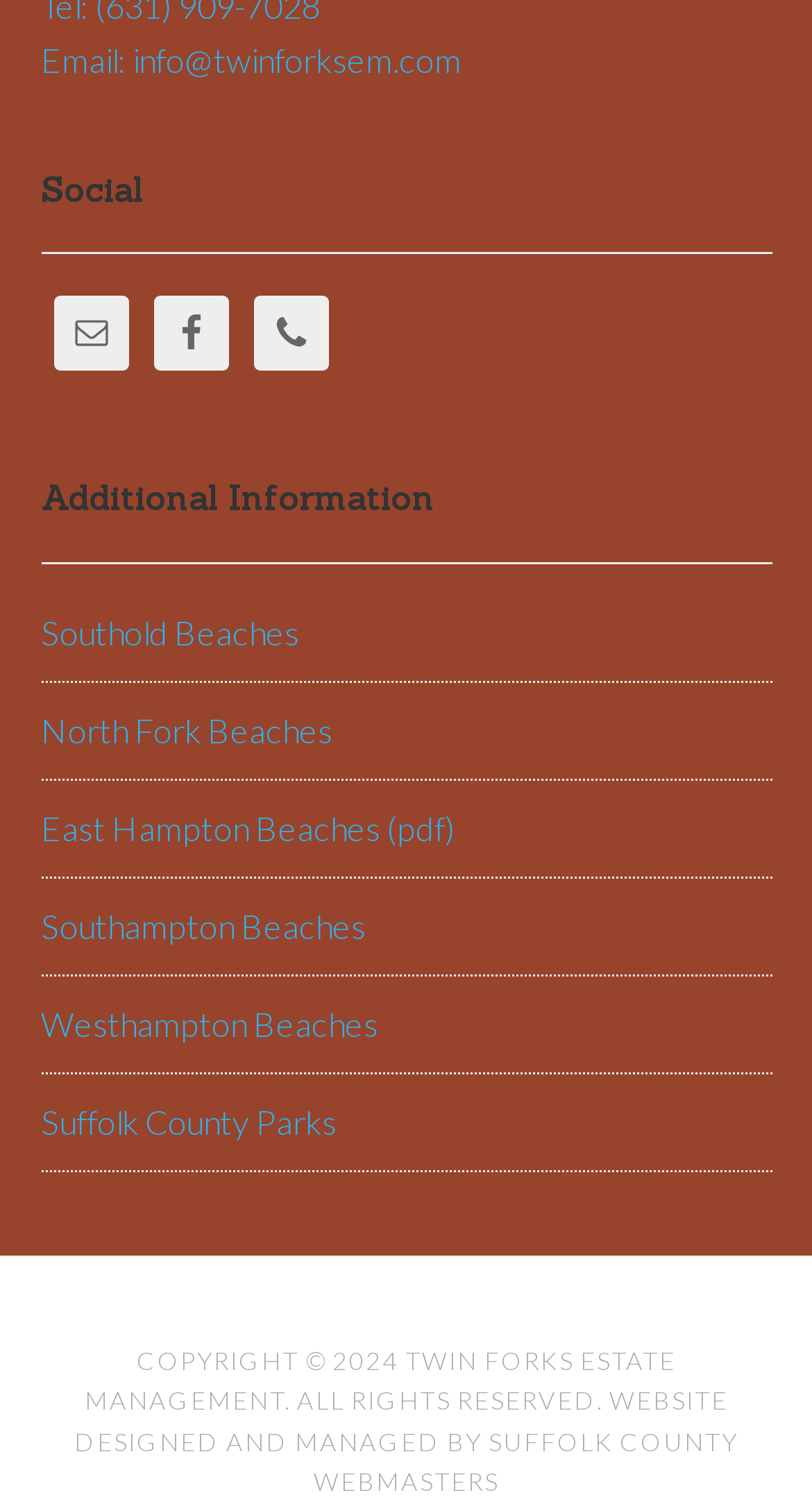Consider the image and give a detailed and elaborate answer to the question: 
What is the topic of the links listed under 'Additional Information'?

The links listed under the 'Additional Information' heading have text such as 'Southold Beaches', 'North Fork Beaches', and 'East Hampton Beaches', indicating that the topic of these links is beaches.